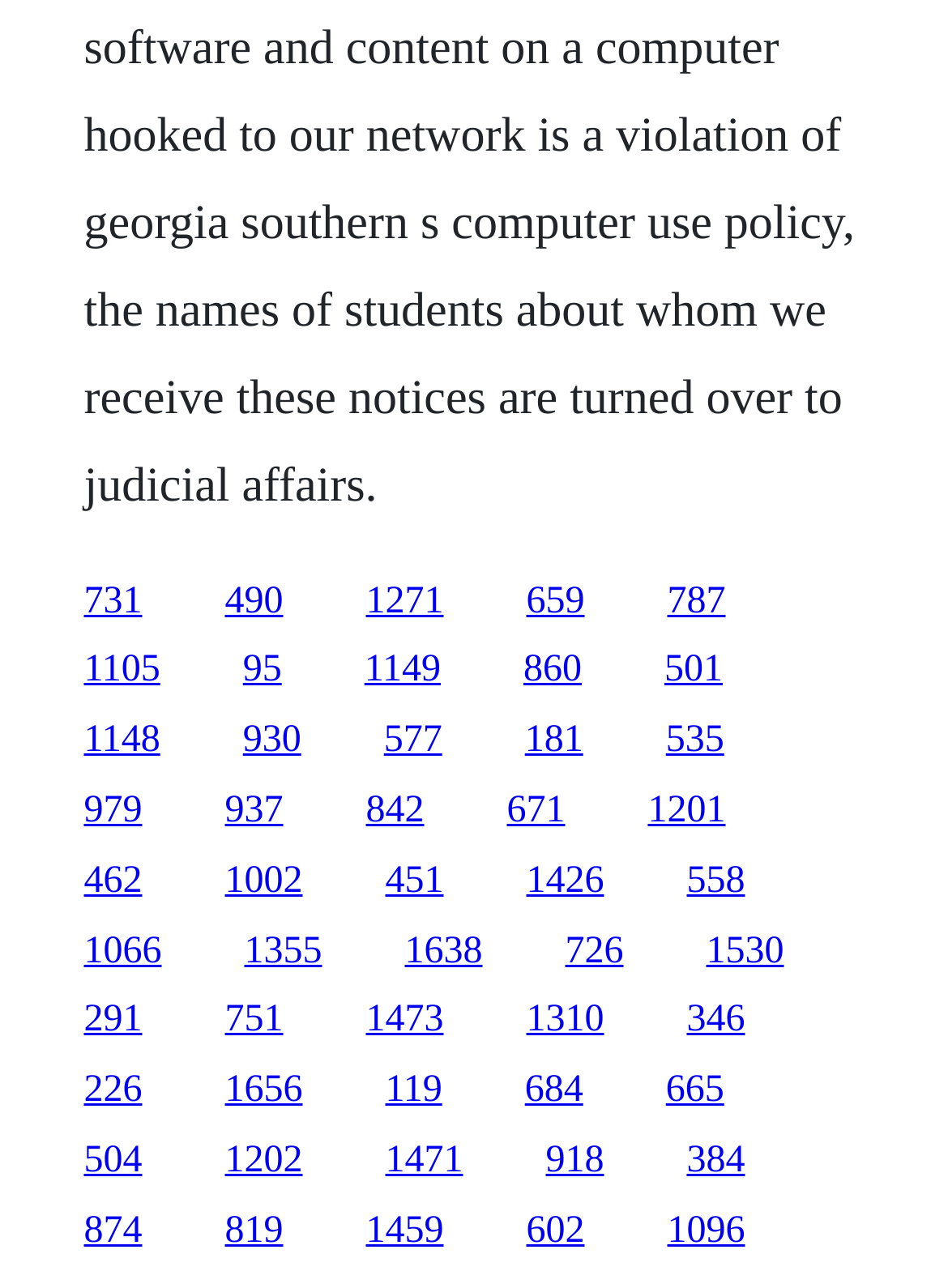Based on the element description "1002", predict the bounding box coordinates of the UI element.

[0.237, 0.668, 0.319, 0.7]